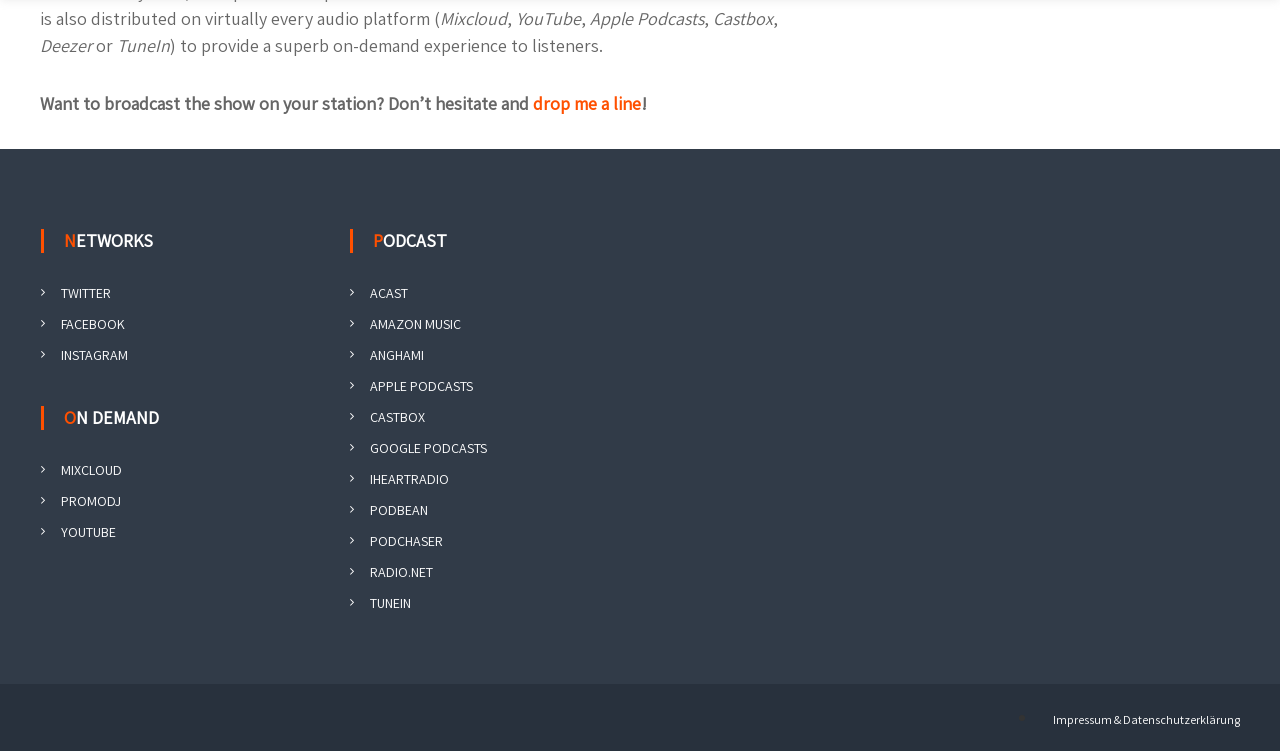Kindly determine the bounding box coordinates for the clickable area to achieve the given instruction: "Click on the 'TWITTER' link".

[0.048, 0.378, 0.087, 0.402]